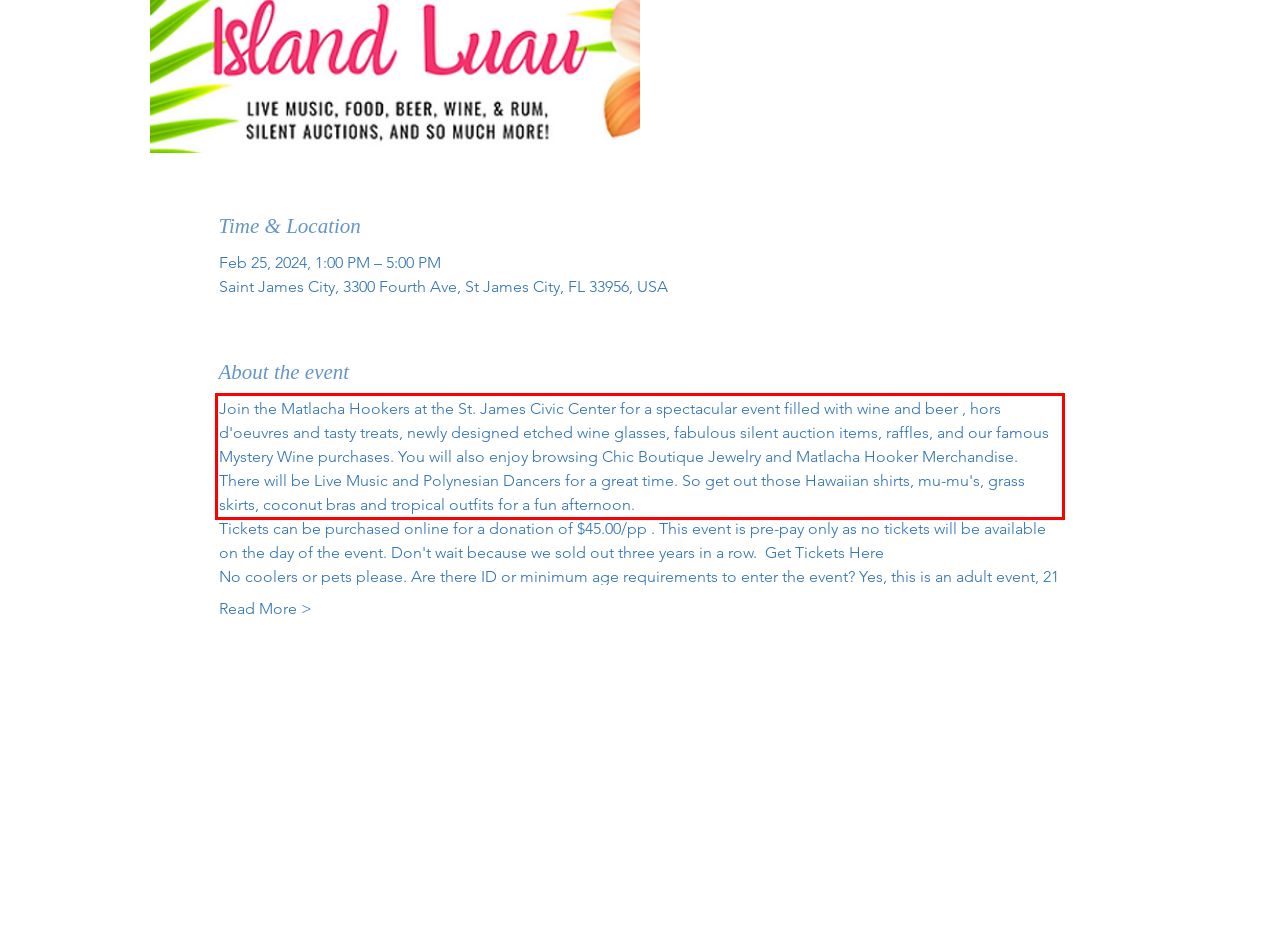You are provided with a webpage screenshot that includes a red rectangle bounding box. Extract the text content from within the bounding box using OCR.

Join the Matlacha Hookers at the St. James Civic Center for a spectacular event filled with wine and beer , hors d'oeuvres and tasty treats, newly designed etched wine glasses, fabulous silent auction items, raffles, and our famous Mystery Wine purchases. You will also enjoy browsing Chic Boutique Jewelry and Matlacha Hooker Merchandise. There will be Live Music and Polynesian Dancers for a great time. So get out those Hawaiian shirts, mu-mu's, grass skirts, coconut bras and tropical outfits for a fun afternoon.